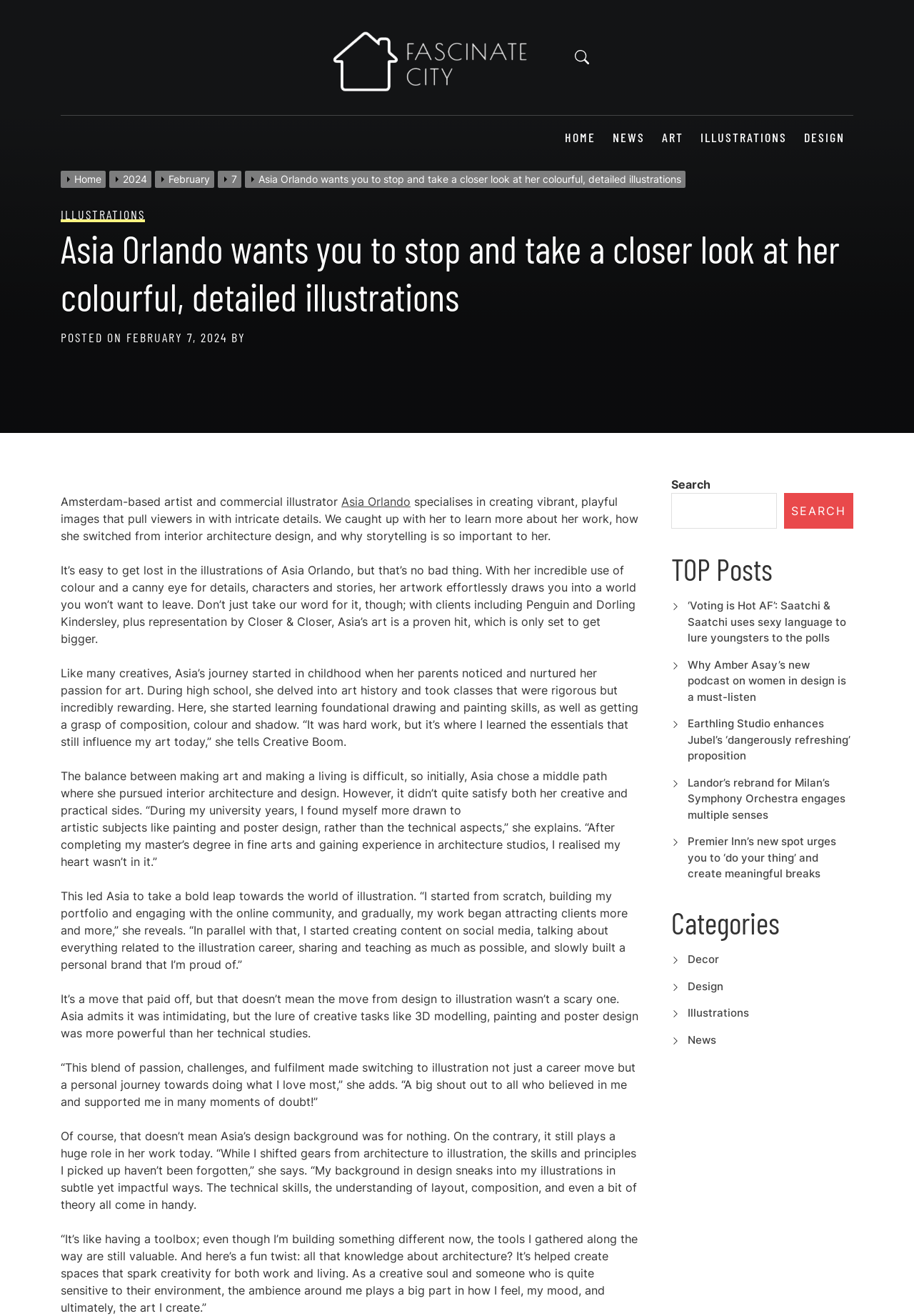Please find and generate the text of the main heading on the webpage.

Asia Orlando wants you to stop and take a closer look at her colourful, detailed illustrations